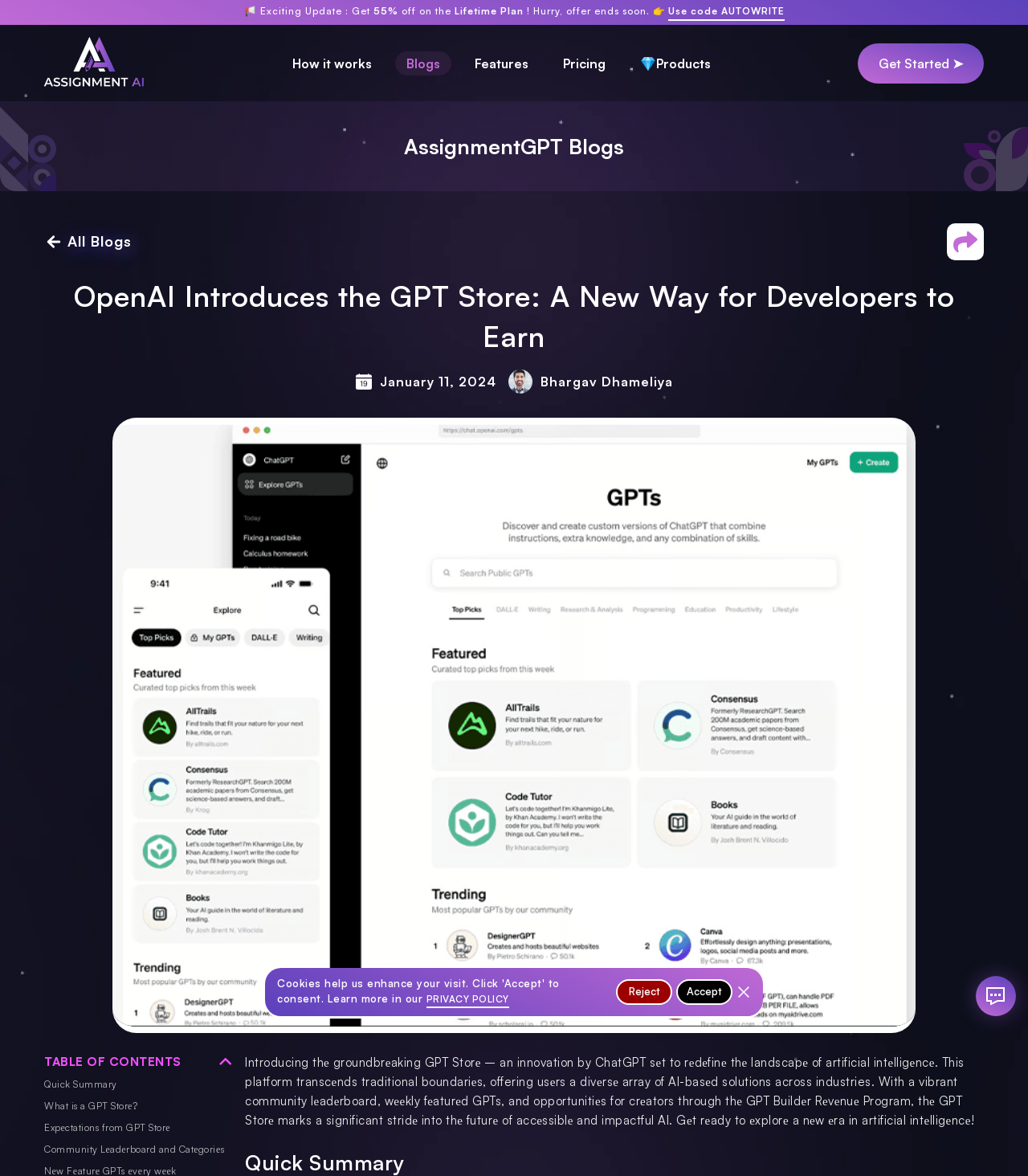Identify the bounding box of the HTML element described here: "parent_node: How it works title="AssignmentGPT"". Provide the coordinates as four float numbers between 0 and 1: [left, top, right, bottom].

[0.043, 0.031, 0.141, 0.076]